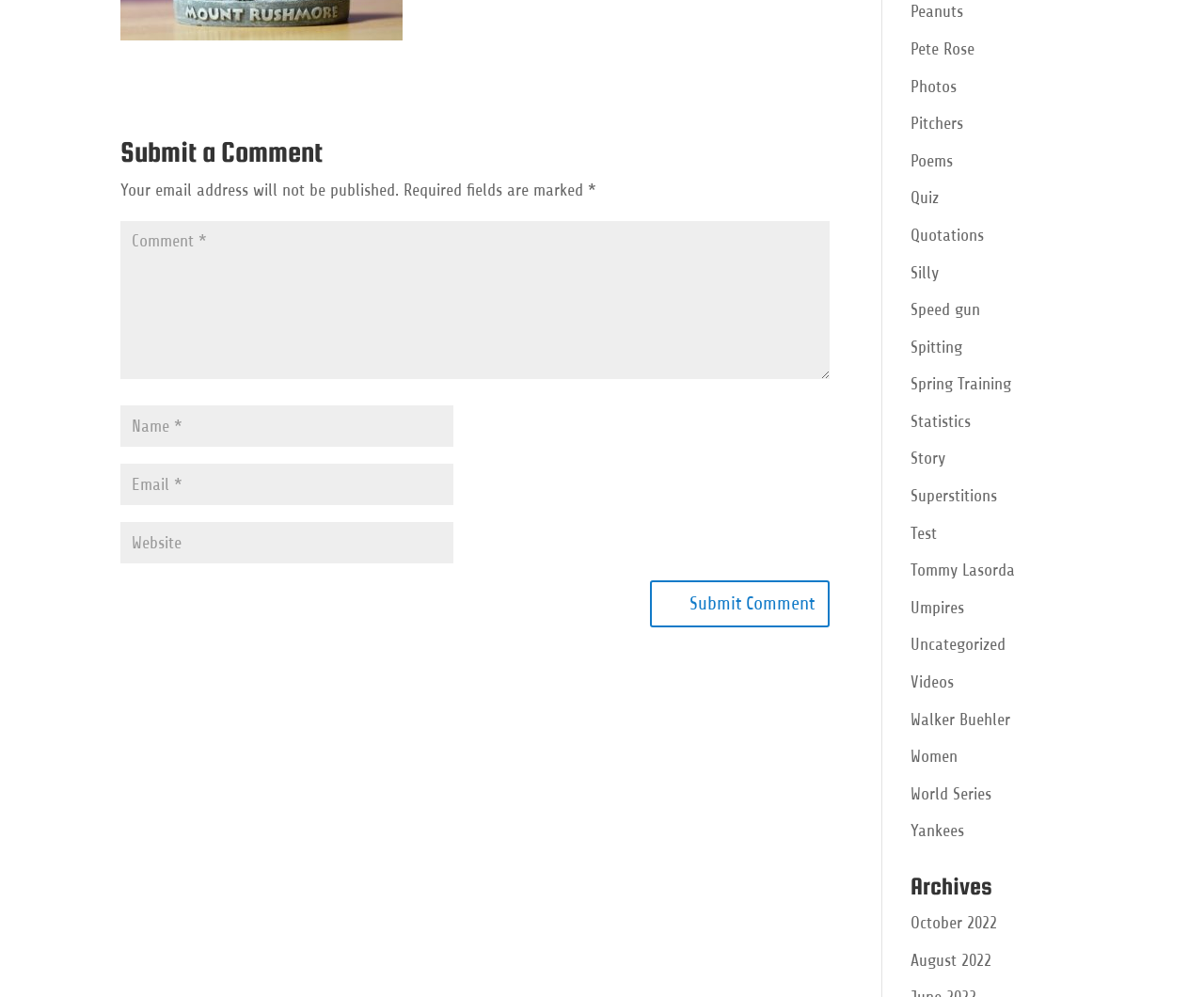What is the label of the first textbox?
Provide an in-depth answer to the question, covering all aspects.

The first textbox has a label 'Comment *' which indicates that it is a required field for submitting a comment.